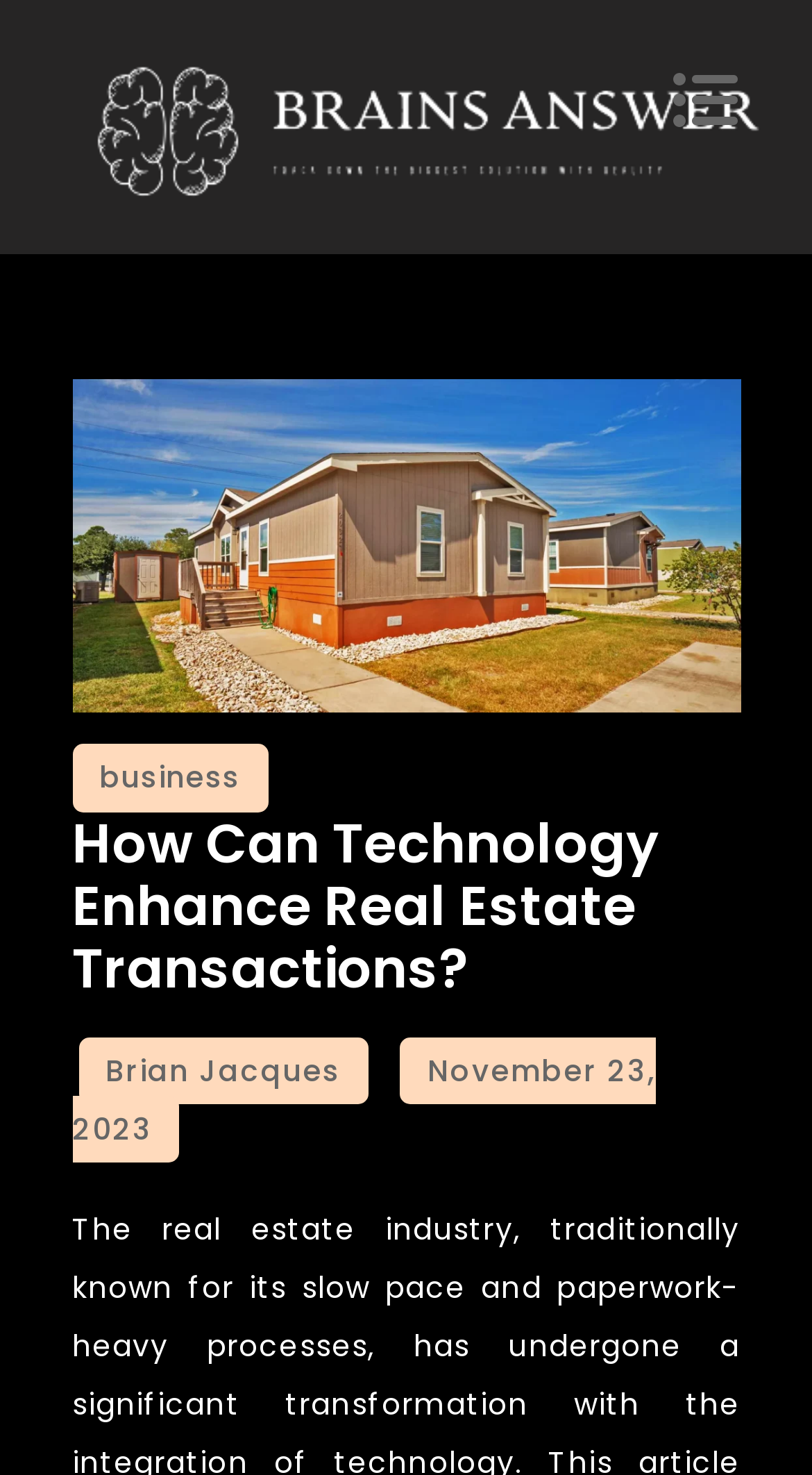What is the category of the article?
Please respond to the question with a detailed and well-explained answer.

The category of the article is 'Business' which is indicated by the link located at the bottom of the webpage with a bounding box coordinate of [0.088, 0.504, 0.329, 0.551].